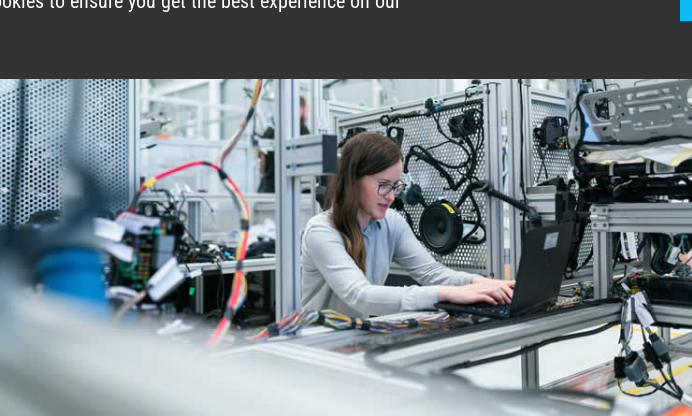What type of systems is the engineer involved in?
Based on the visual, give a brief answer using one word or a short phrase.

embedded systems and IoT